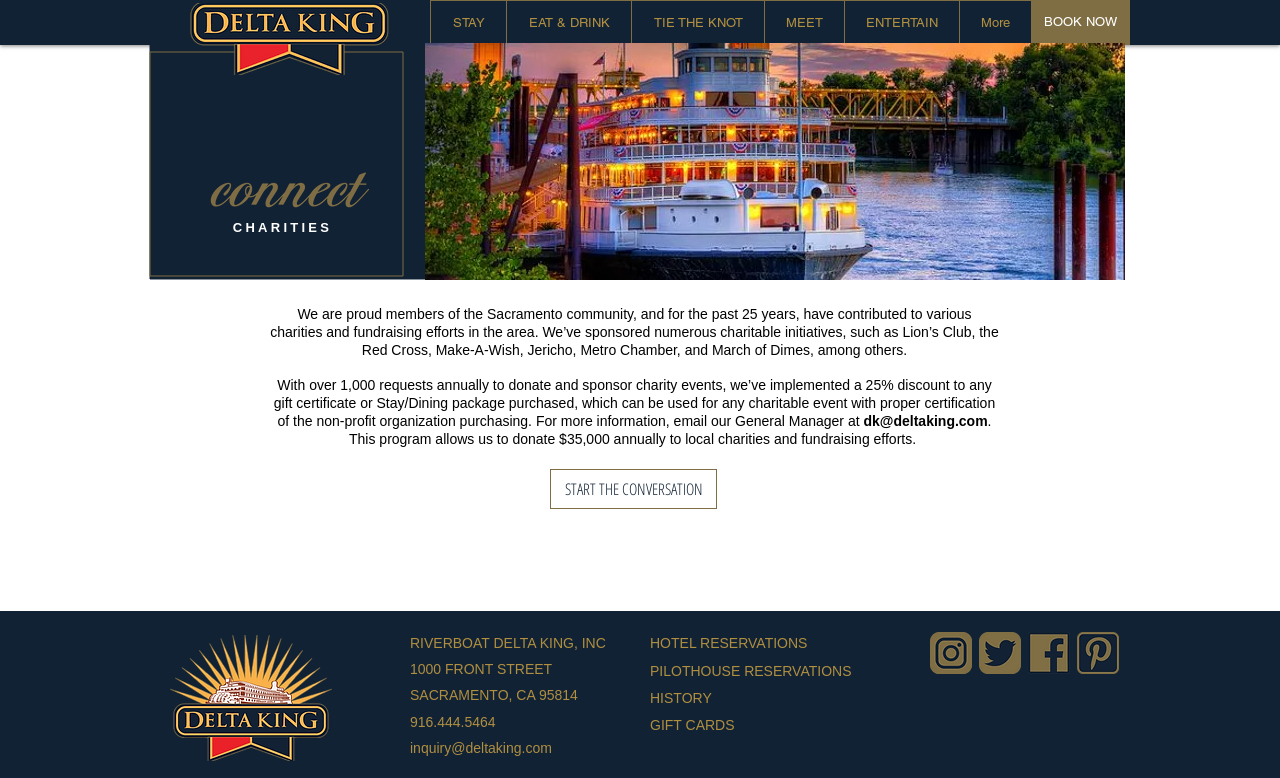What is the discount offered for charity events?
Offer a detailed and full explanation in response to the question.

I found this answer by reading the StaticText element 'With over 1,000 requests annually to donate and sponsor charity events, we’ve implemented a 25% discount to any gift certificate or Stay/Dining package purchased, which can be used for any charitable event with proper certification of the non-profit organization purchasing.' which explicitly states the discount offered.